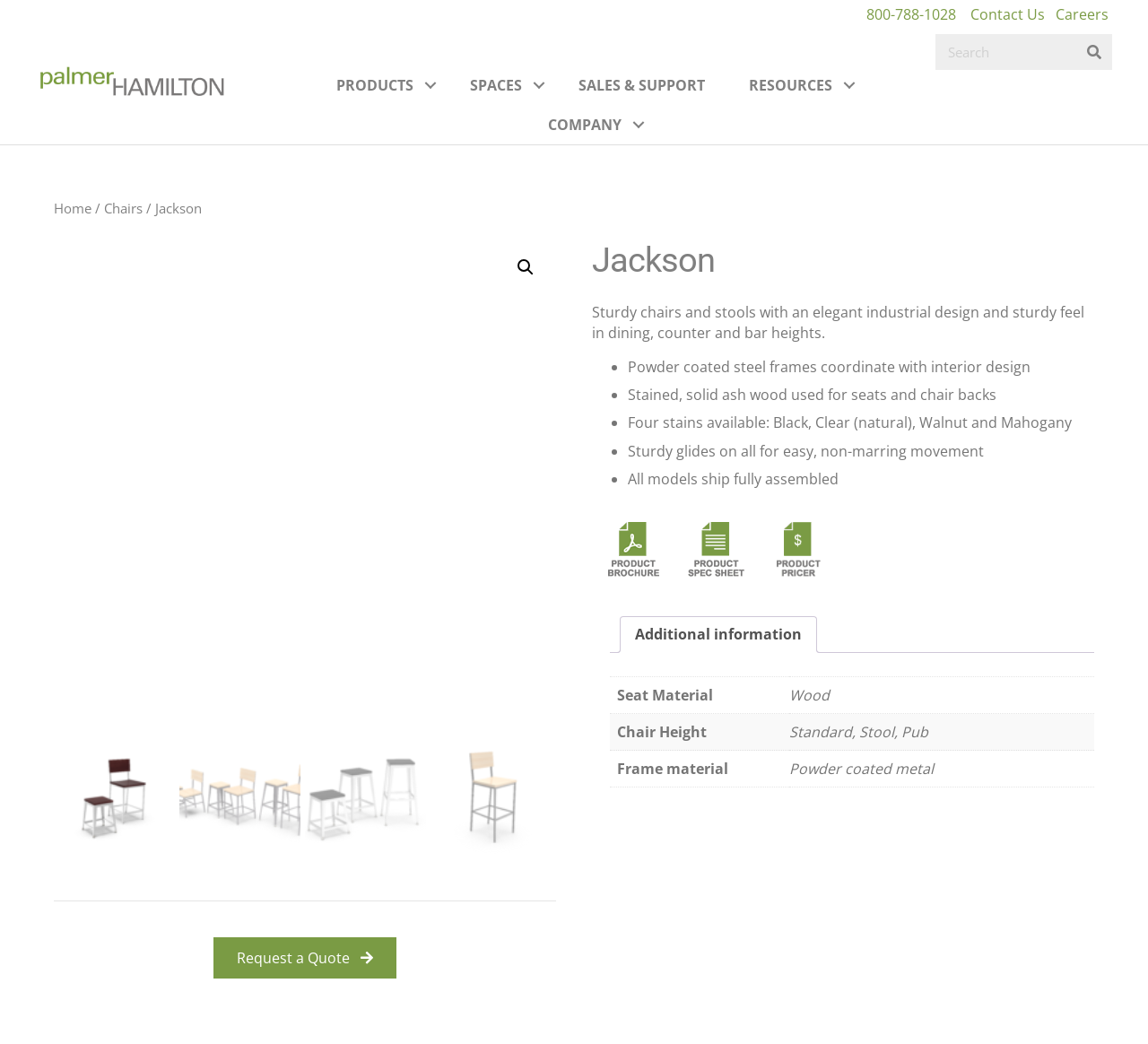Provide the bounding box coordinates of the area you need to click to execute the following instruction: "Click the 'OUR GAMES' link".

None